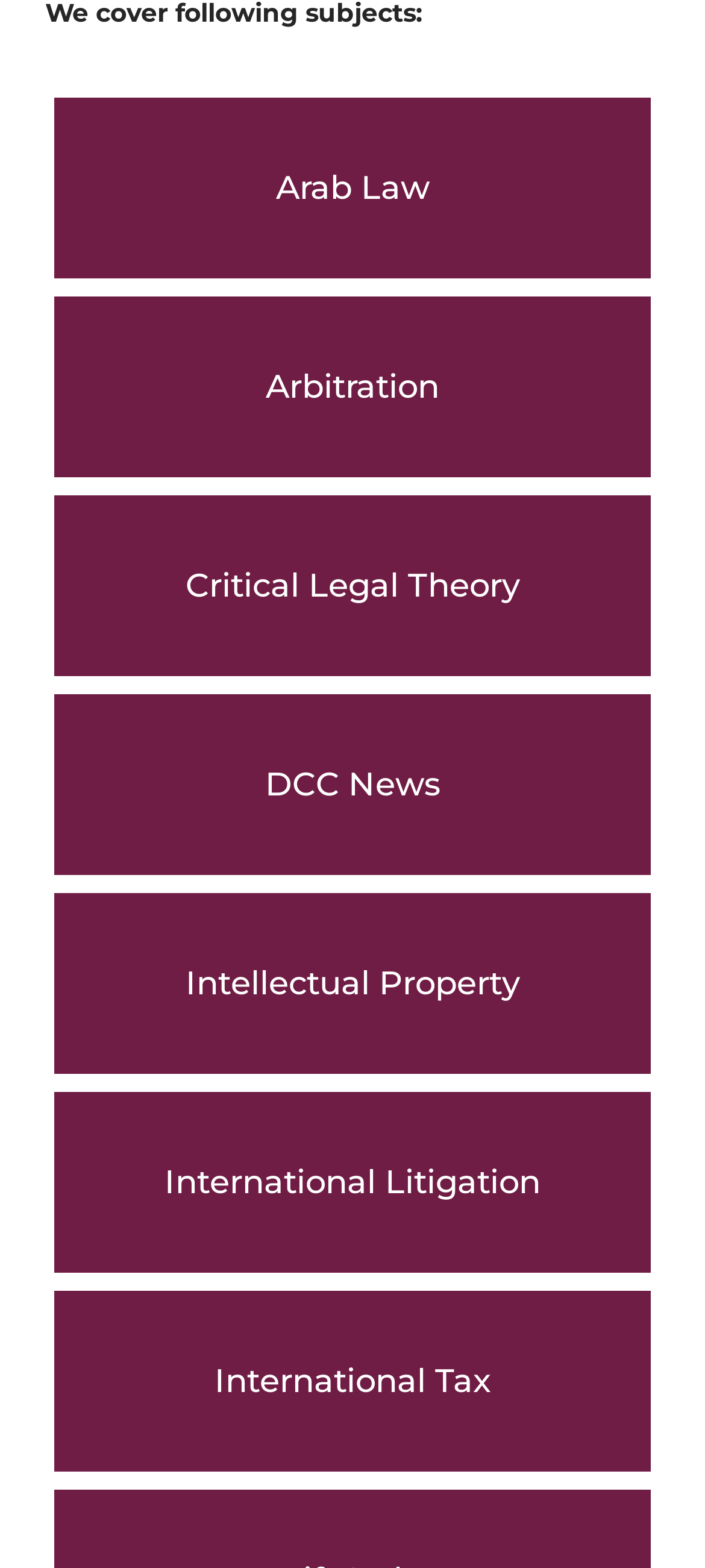Who is the author of the article?
Answer with a single word or phrase, using the screenshot for reference.

Maria Angeles